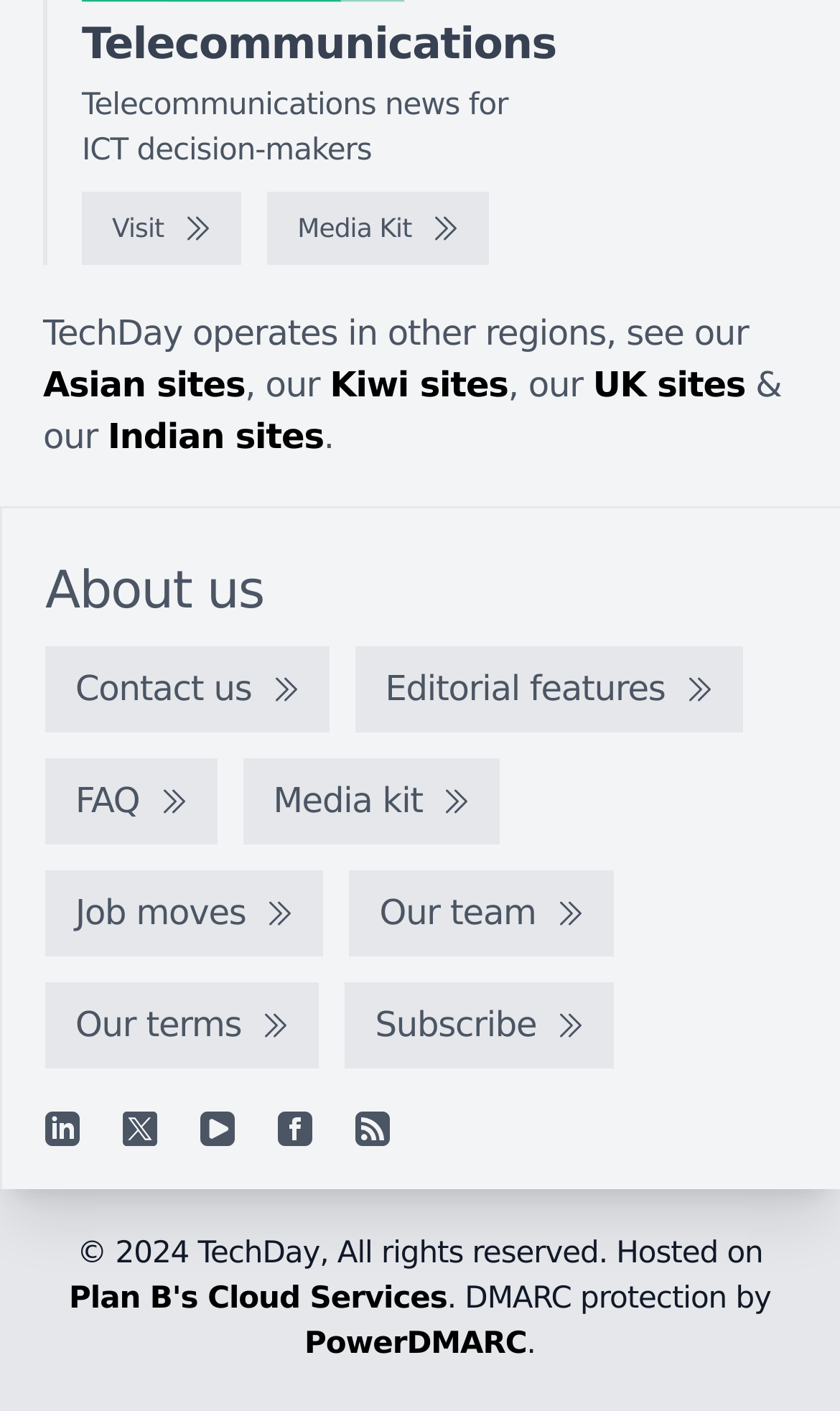Answer the following inquiry with a single word or phrase:
What is the name of the company that hosts this webpage?

Plan B's Cloud Services